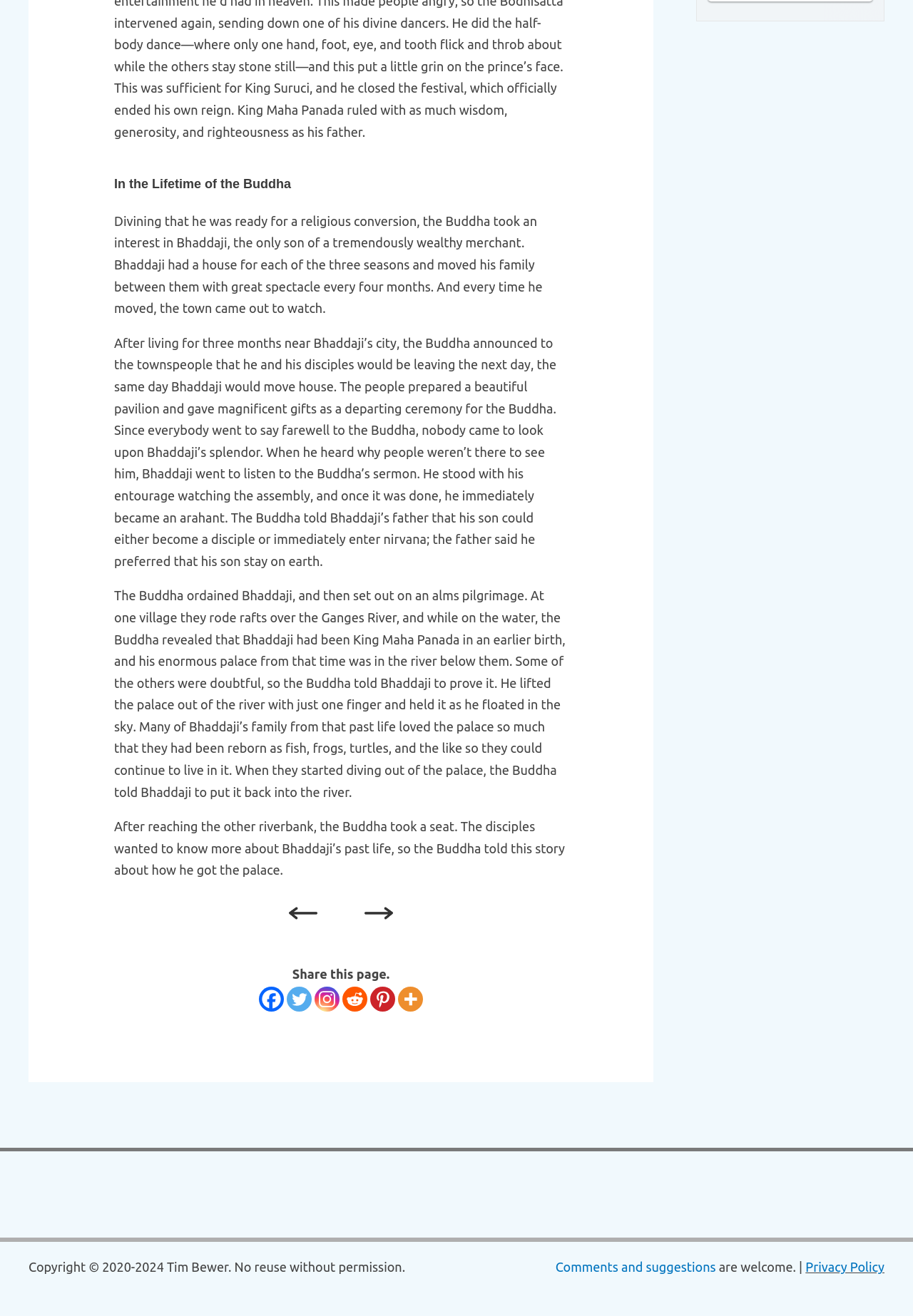For the element described, predict the bounding box coordinates as (top-left x, top-left y, bottom-right x, bottom-right y). All values should be between 0 and 1. Element description: Comments and suggestions

[0.608, 0.957, 0.784, 0.968]